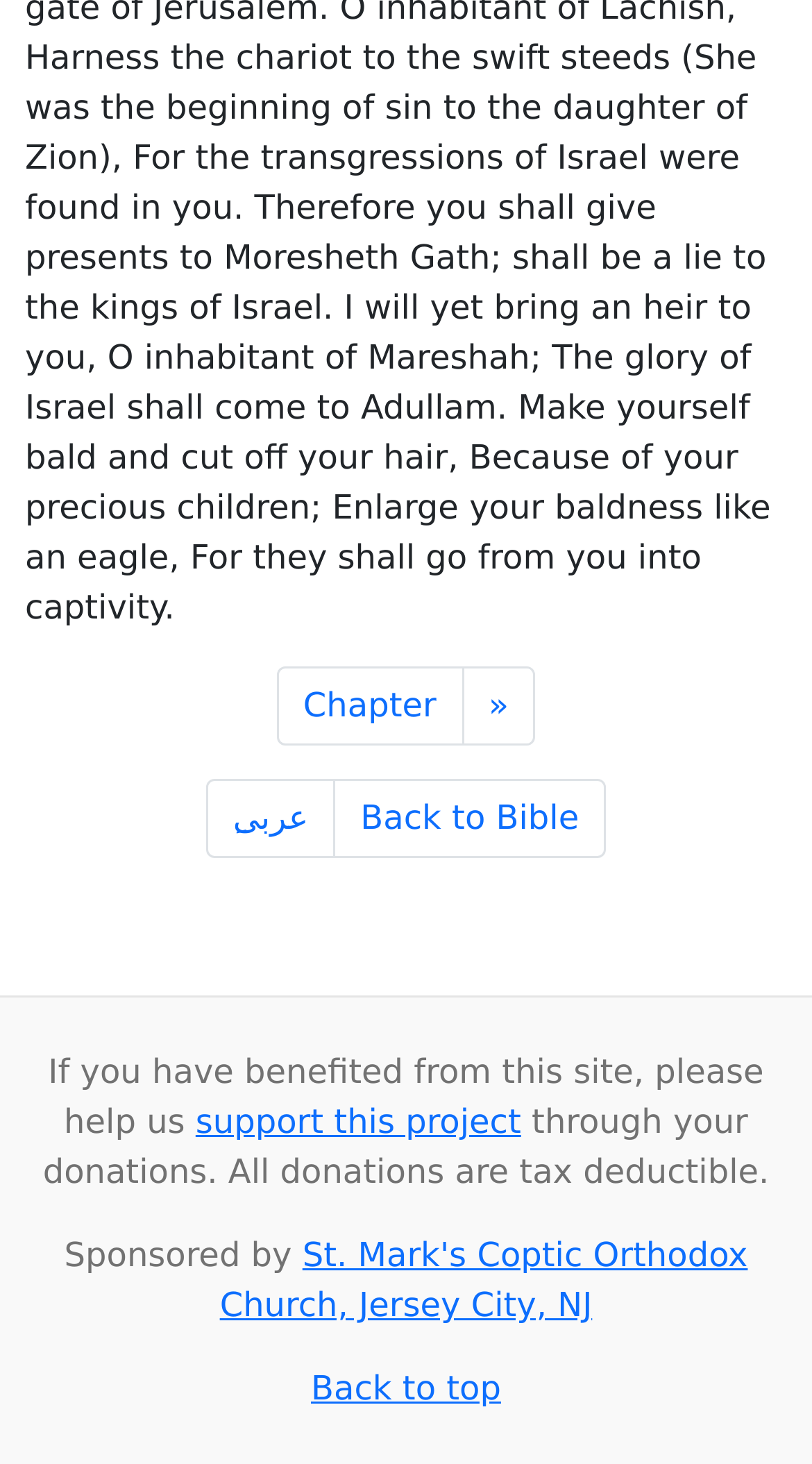Given the description Back to Bible, predict the bounding box coordinates of the UI element. Ensure the coordinates are in the format (top-left x, top-left y, bottom-right x, bottom-right y) and all values are between 0 and 1.

[0.411, 0.532, 0.746, 0.586]